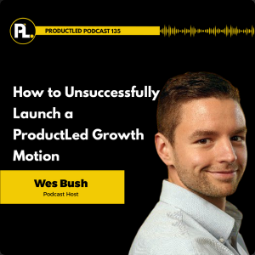What is the shape of the graphic accompanying the podcast's name?
Look at the screenshot and respond with a single word or phrase.

soundwave